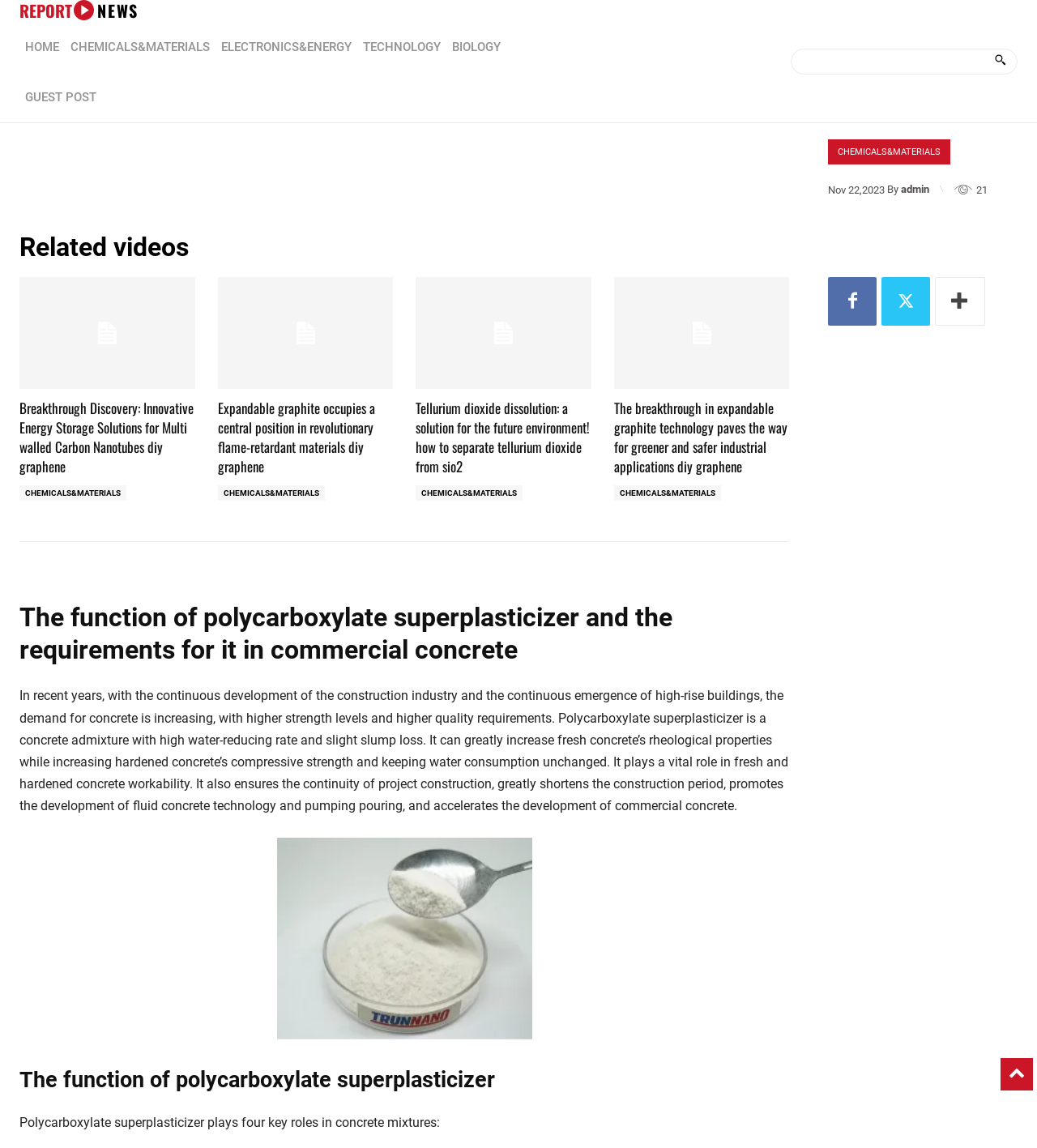What is the name of the news website?
Identify the answer in the screenshot and reply with a single word or phrase.

The Sun